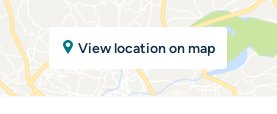Offer a detailed narrative of the image's content.

This image features a map interface displaying a marker along with the call-to-action text "View location on map." The design suggests an interactive element, allowing users to easily access or explore the specific location being referenced. This functionality is typically used in online directories or profiles, such as the one for Dr. Marsha Cochrane, providing potential clients with a clear way to find directions to her practice in Newcastle Upon Tyne, Tyne and Wear. The map’s light background and the contrasting marker icon enhance visibility, making it user-friendly and inviting for visitors seeking counseling services.